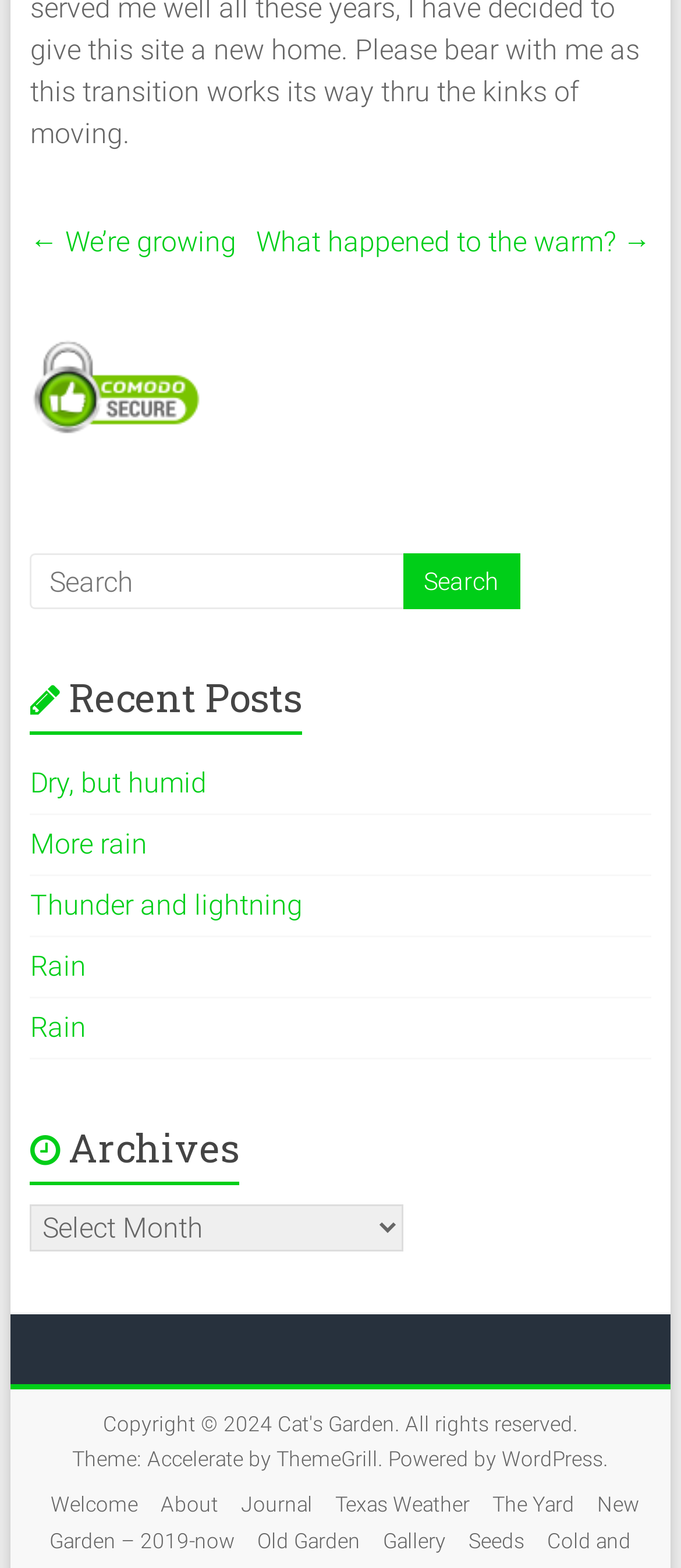Determine the bounding box coordinates of the section I need to click to execute the following instruction: "Search for something". Provide the coordinates as four float numbers between 0 and 1, i.e., [left, top, right, bottom].

[0.044, 0.353, 0.591, 0.389]